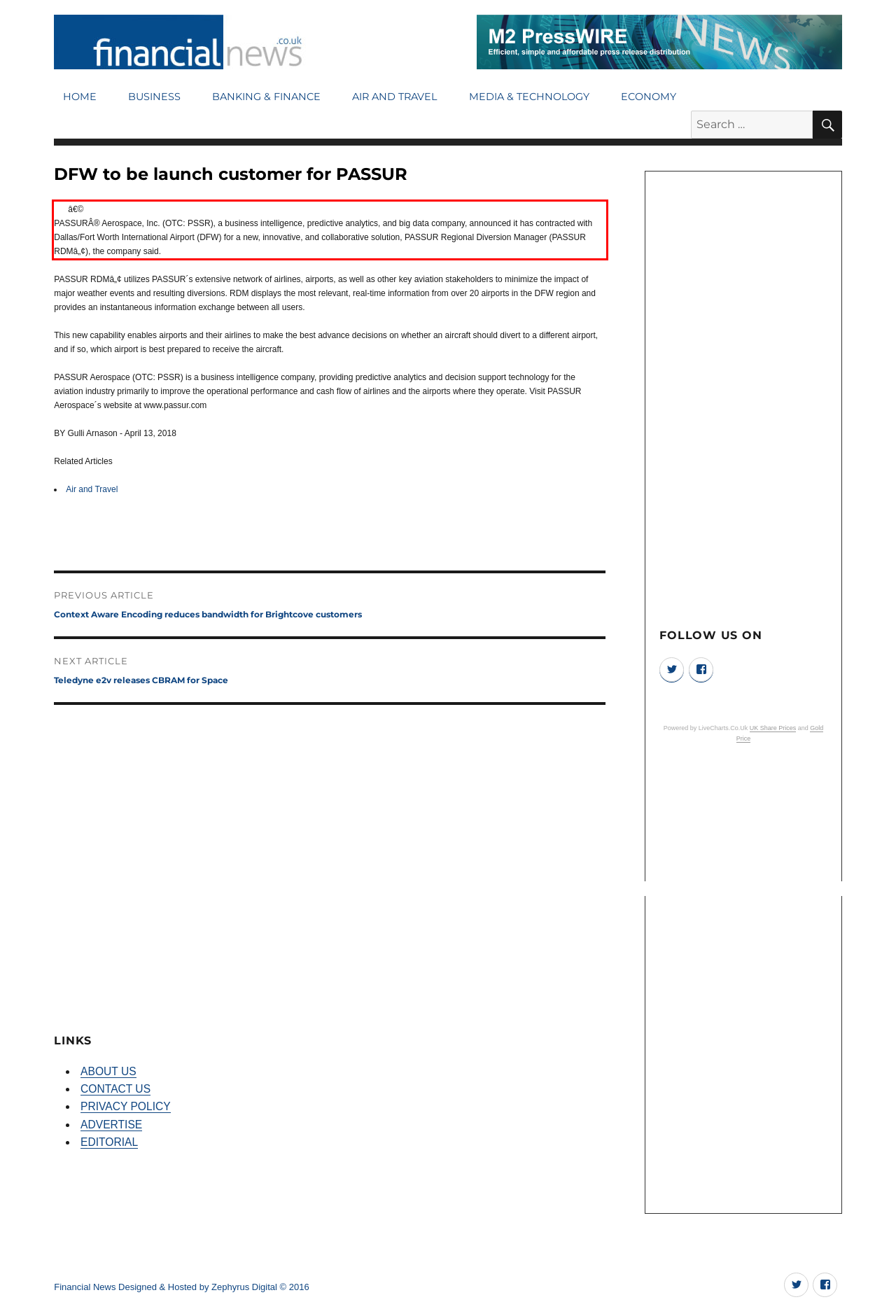Please examine the webpage screenshot and extract the text within the red bounding box using OCR.

â€© PASSURÂ® Aerospace, Inc. (OTC: PSSR), a business intelligence, predictive analytics, and big data company, announced it has contracted with Dallas/Fort Worth International Airport (DFW) for a new, innovative, and collaborative solution, PASSUR Regional Diversion Manager (PASSUR RDMâ„¢), the company said.